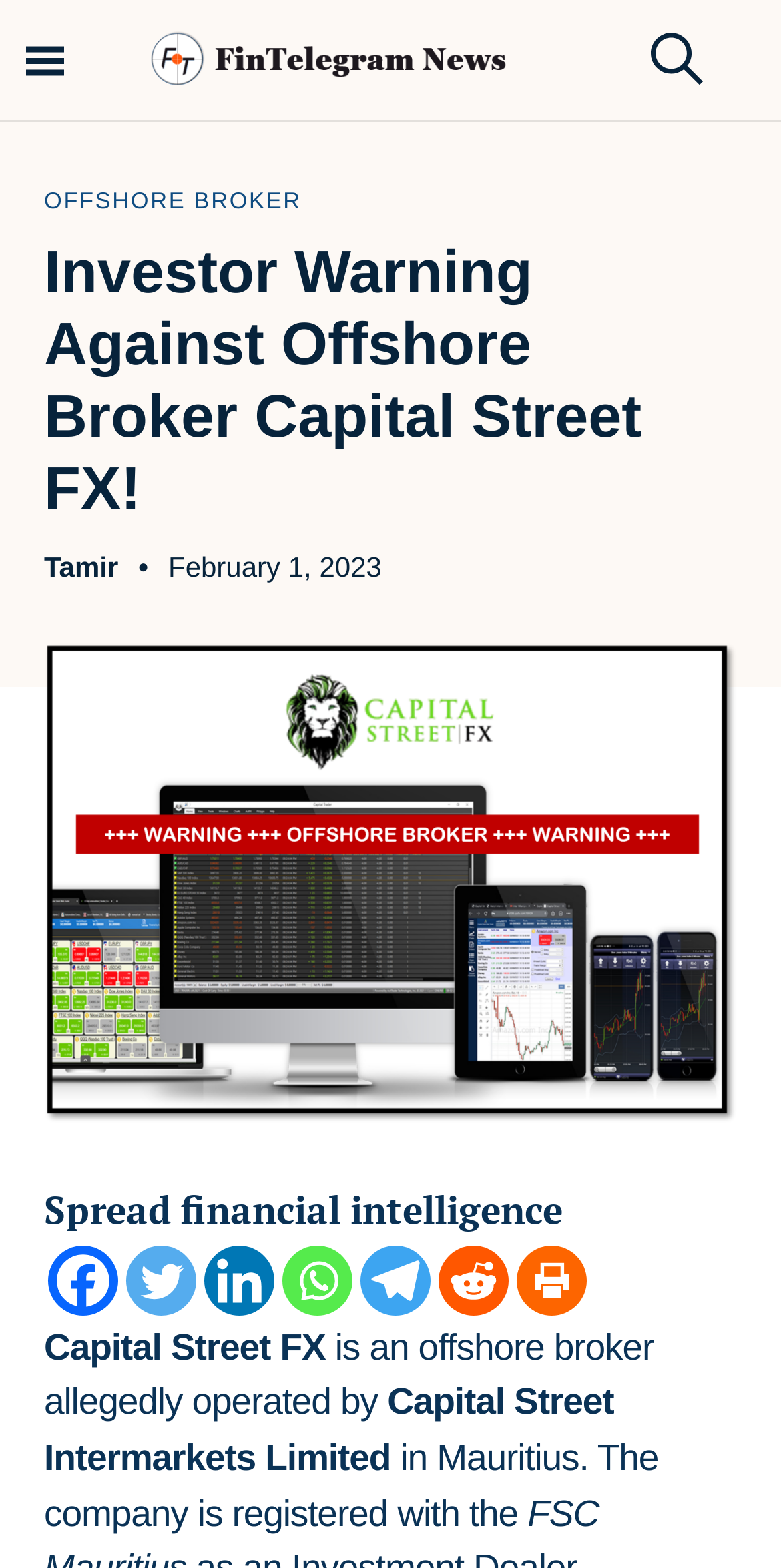Offer a meticulous description of the webpage's structure and content.

The webpage is an article from FinTelegram News, with a title "Investor Warning Against Offshore Broker Capital Street FX!" at the top. Below the title, there is a header section with links to "OFFSHORE BROKER" and the author "Tamir", as well as the date "February 1, 2023". 

To the right of the header section, there is a search button with a magnifying glass icon. Below the header section, there is a large image related to the article, taking up most of the width of the page.

The main content of the article starts below the image, with a heading "Capital Street FX" followed by several paragraphs of text. The text describes Capital Street FX as an offshore broker allegedly operated by Capital Street Intermarkets Limited in Mauritius, and provides more information about the company's registration.

At the top right corner of the page, there is a search bar with a placeholder text "Search here". Below the search bar, there is a text "Search for:" and a hint "Begin typing your search above and press return to search.".

At the bottom of the page, there are social media links to Facebook, Twitter, Linkedin, Whatsapp, Telegram, Reddit, and Print. There is also a "Back to Top" link at the bottom right corner of the page.